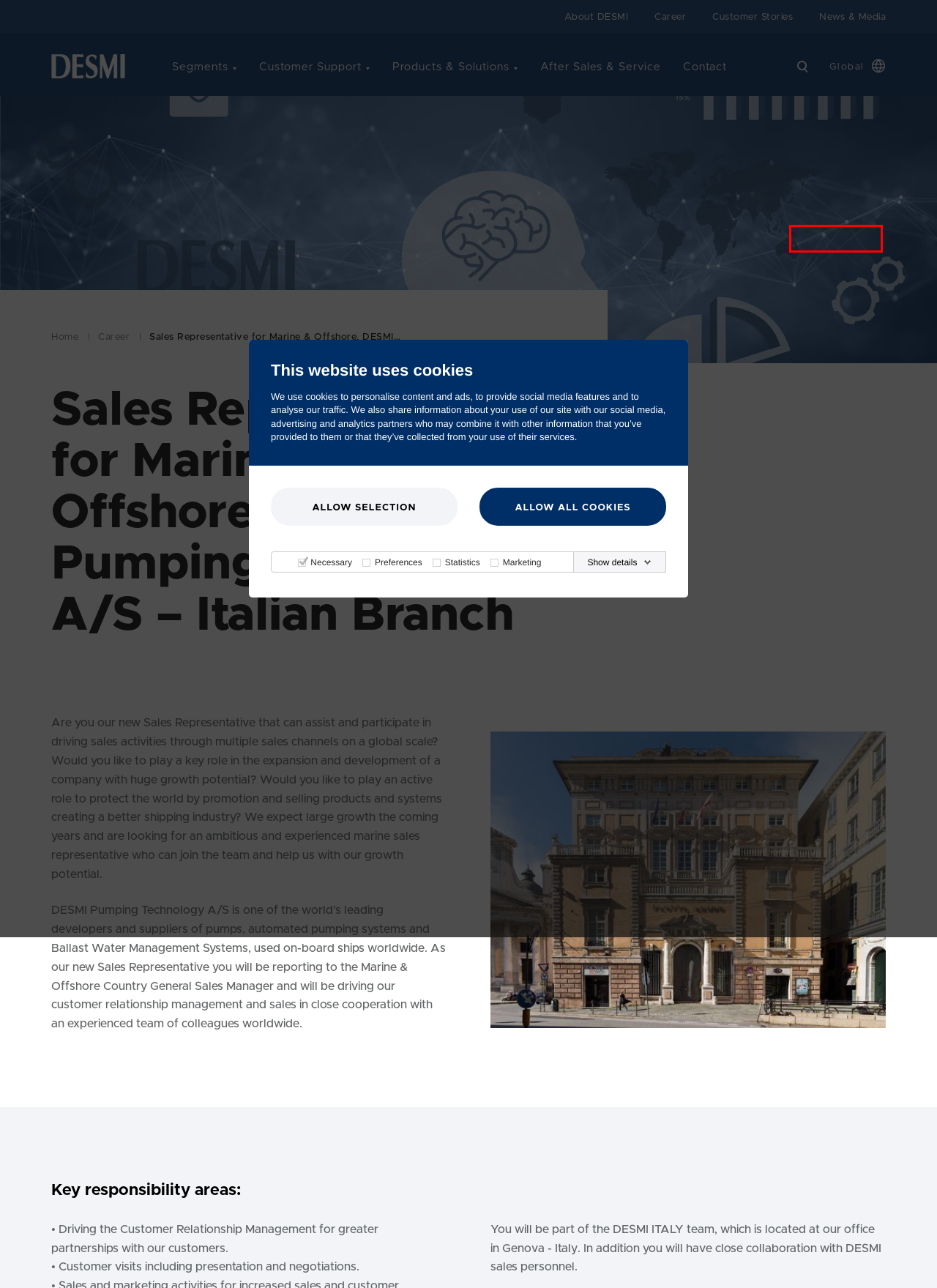Examine the screenshot of a webpage with a red bounding box around a UI element. Your task is to identify the webpage description that best corresponds to the new webpage after clicking the specified element. The given options are:
A. DESMI Sverige | DESMI - Proven technology
B. DESMI France | DESMI - Proven technology
C. 집 | DESMI - Proven technology
D. DESMI Polska | DESMI - Proven technology
E. Pumper og pumpeløsninger | DESMI - Proven technology
F. Hogar | DESMI - Proven technology
G. Pagina iniziale | DESMI - Proven technology
H. Home | DESMI - Proven technology

C